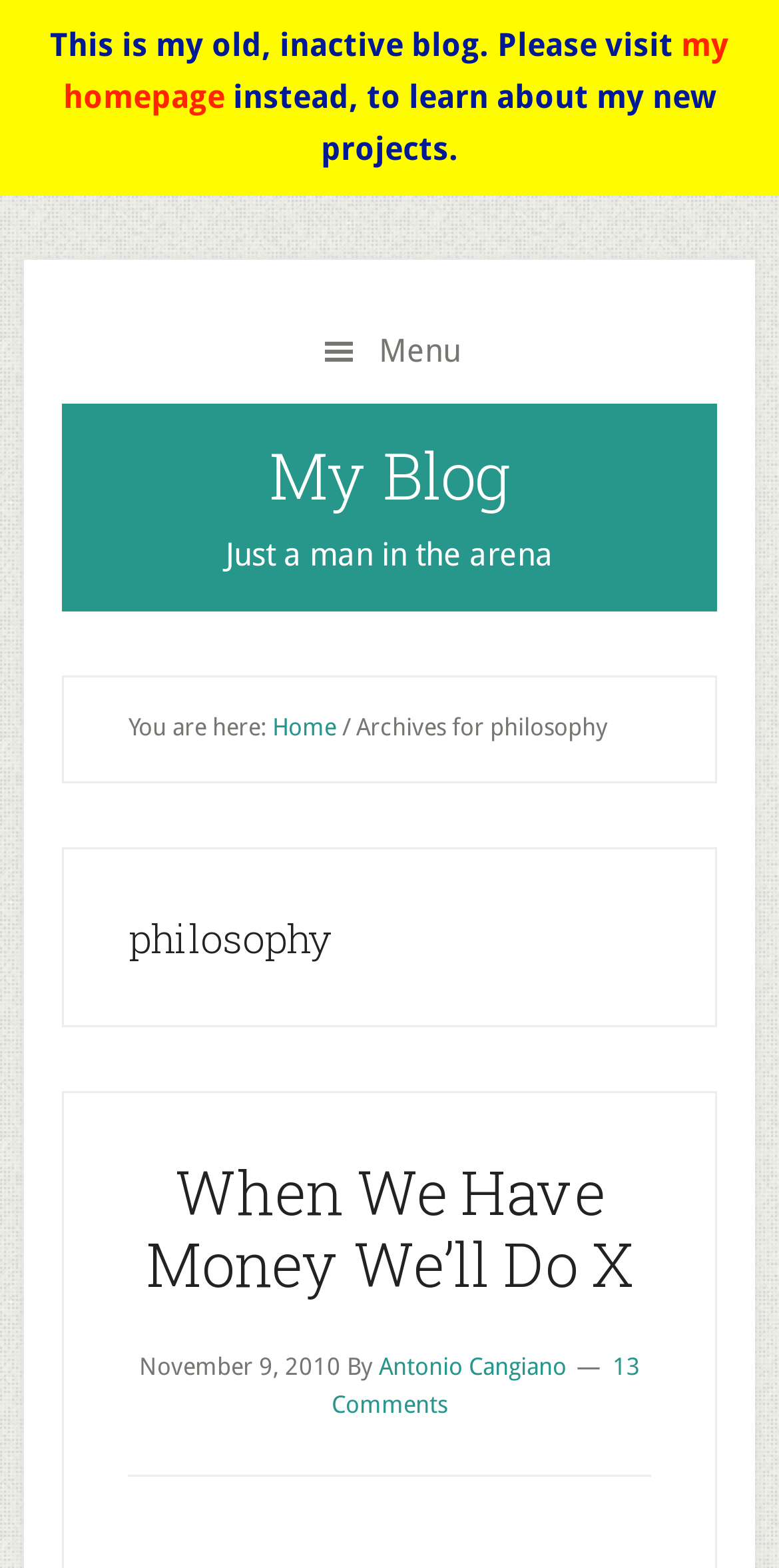Create an elaborate caption that covers all aspects of the webpage.

The webpage is an archive page for philosophy-related blog posts. At the top, there is a notification that this is an old, inactive blog, and visitors are encouraged to visit the author's homepage instead. Below this notification, there is a menu button on the right side.

On the left side, there are two skip links, one for skipping to the main content and another for skipping to the primary sidebar. 

The main content area has a header section with a link to "My Blog" and a tagline "Just a man in the arena". Below this, there is a breadcrumb navigation section that shows the current location as "Home > Archives for philosophy".

The main content is a list of blog post archives, with the first post titled "When We Have Money We’ll Do X". This post has a link to the full article, a timestamp showing the post date as November 9, 2010, and the author's name, Antonio Cangiano. There is also a link to 13 comments on this post.